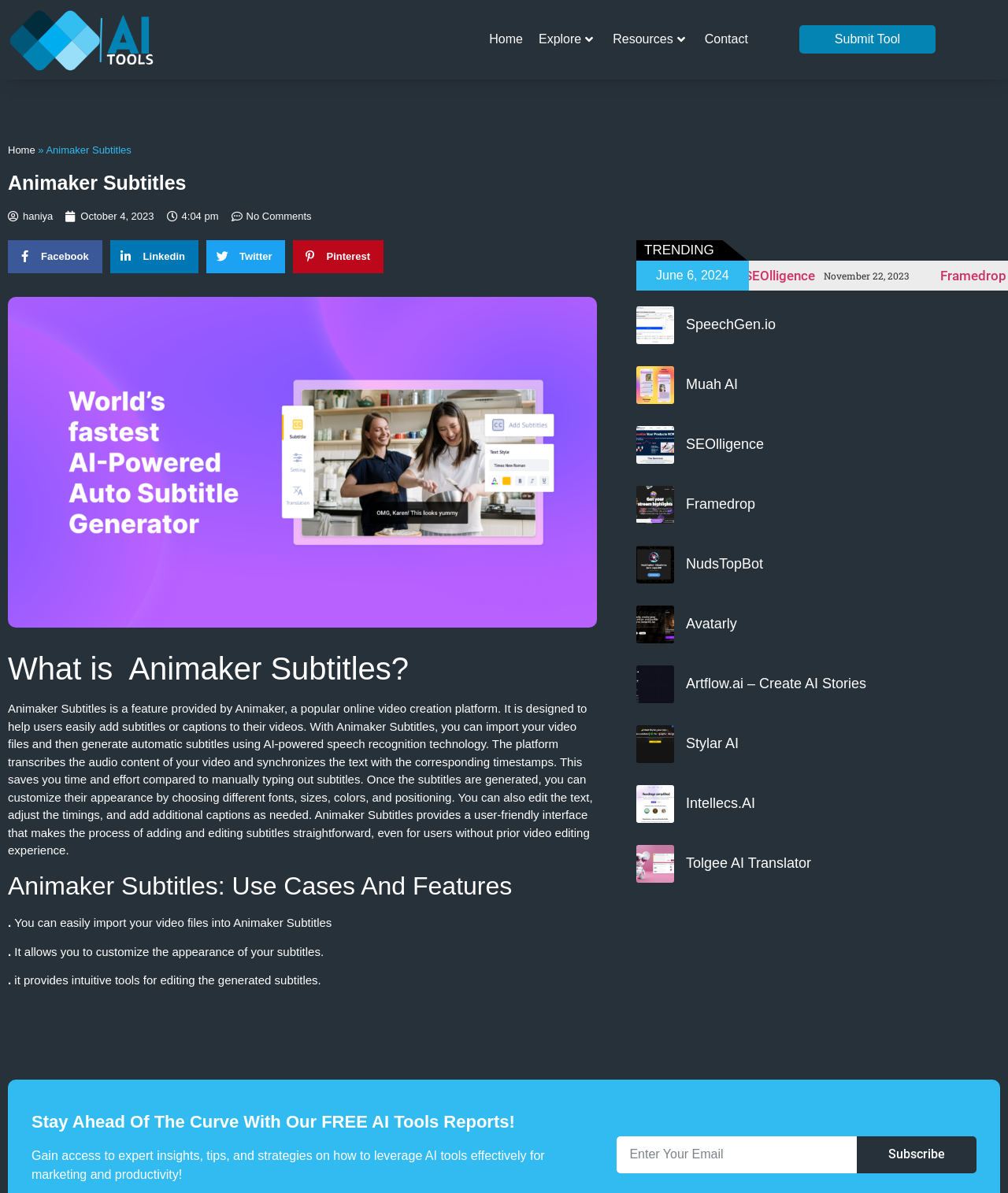From the given element description: "Artflow.ai – Create AI Stories", find the bounding box for the UI element. Provide the coordinates as four float numbers between 0 and 1, in the order [left, top, right, bottom].

[0.68, 0.567, 0.859, 0.58]